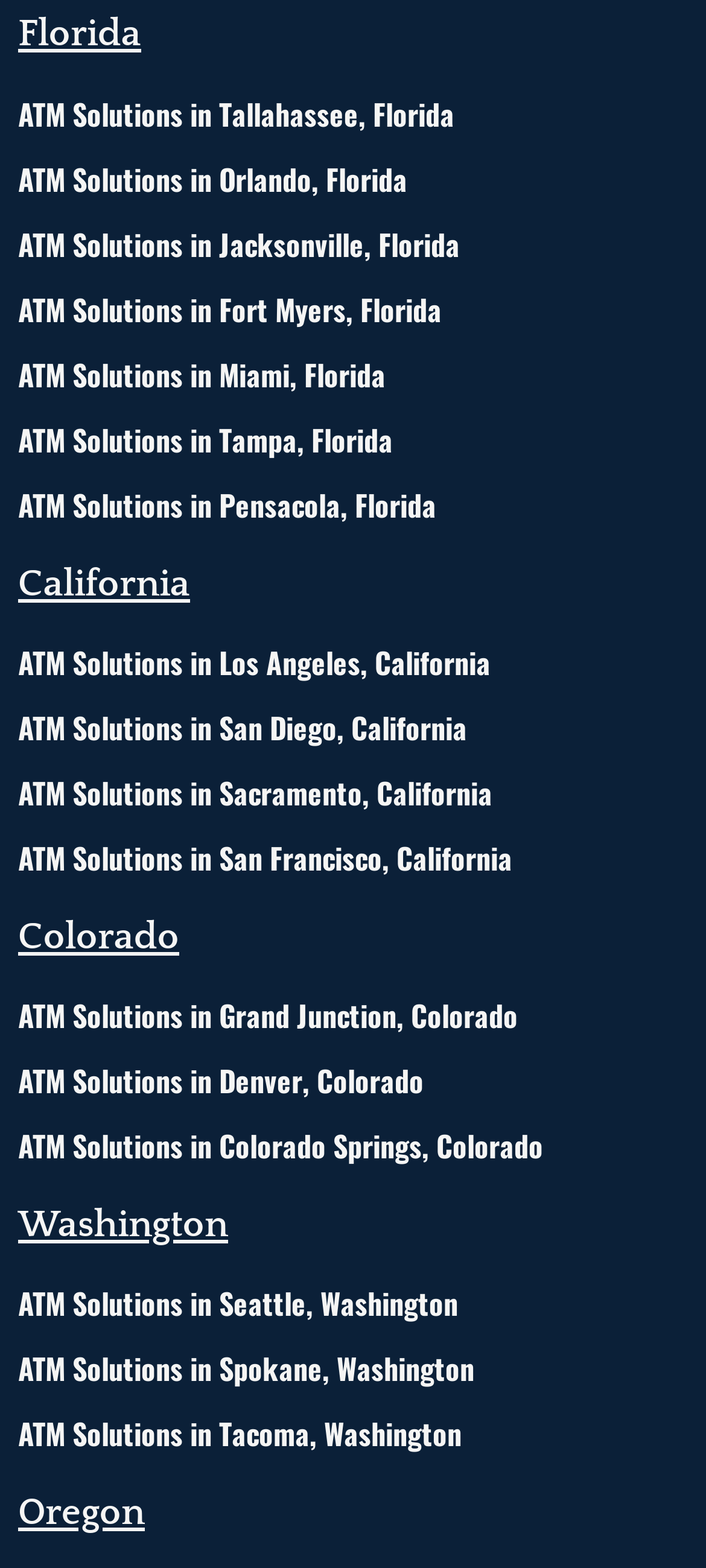Locate the bounding box coordinates of the element to click to perform the following action: 'Learn about ATM Solutions in Denver, Colorado'. The coordinates should be given as four float values between 0 and 1, in the form of [left, top, right, bottom].

[0.026, 0.675, 0.6, 0.703]